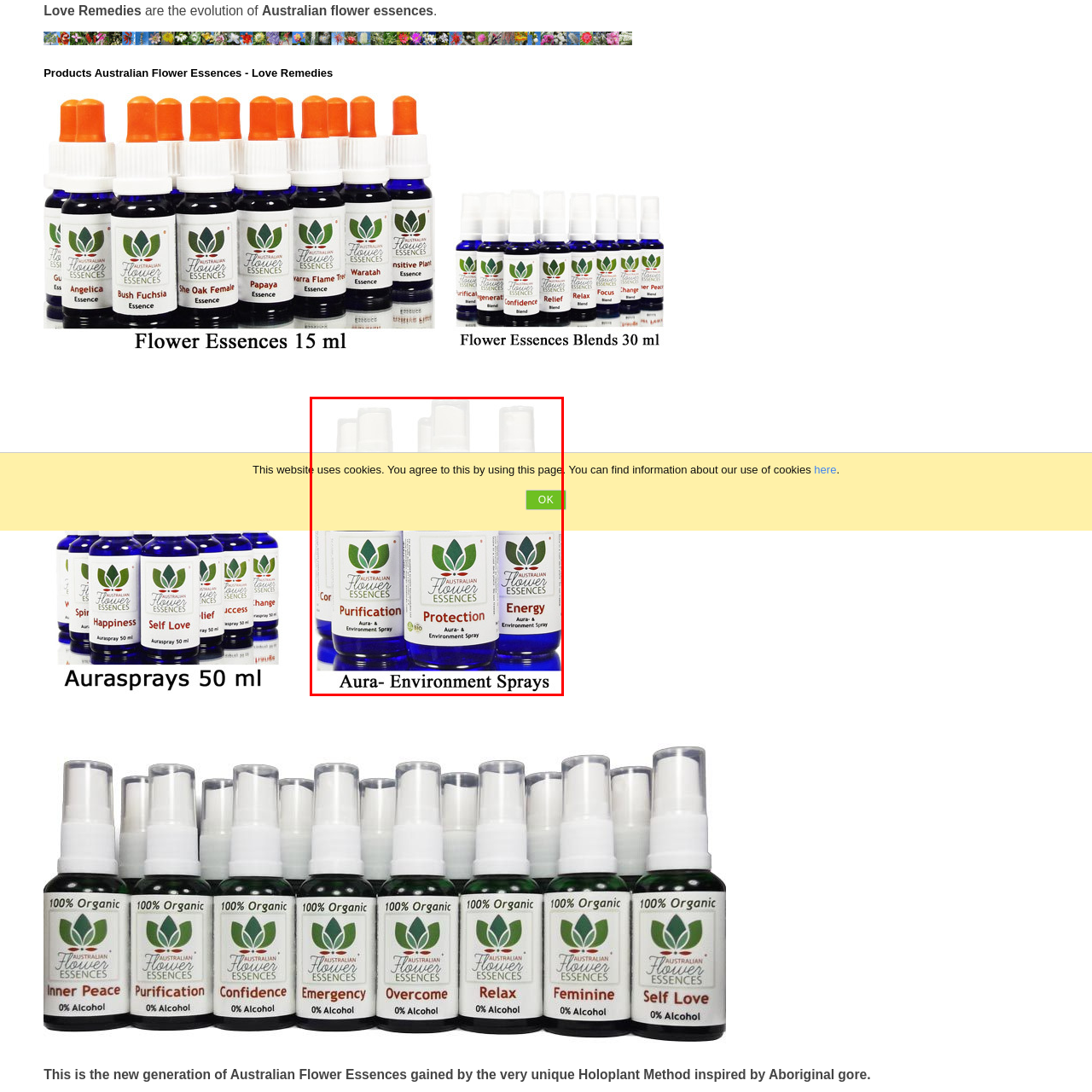Offer an in-depth description of the image encased within the red bounding lines.

The image showcases a selection of Australian Flower Essences, specifically highlighting various aura and environmental sprays. Prominently displayed are the bottles labeled "Purification," "Protection," and "Energy," each featuring a green and white design with leaf motifs. The sprays are packaged in blue bottles, exuding a fresh and natural aesthetic. The bottom of the image includes the label "Aura - Environment Sprays," indicating their intended use for enhancing the surrounding atmosphere. The composition reflects a commitment to holistic wellness, drawing from the principles of Australian flower essences.